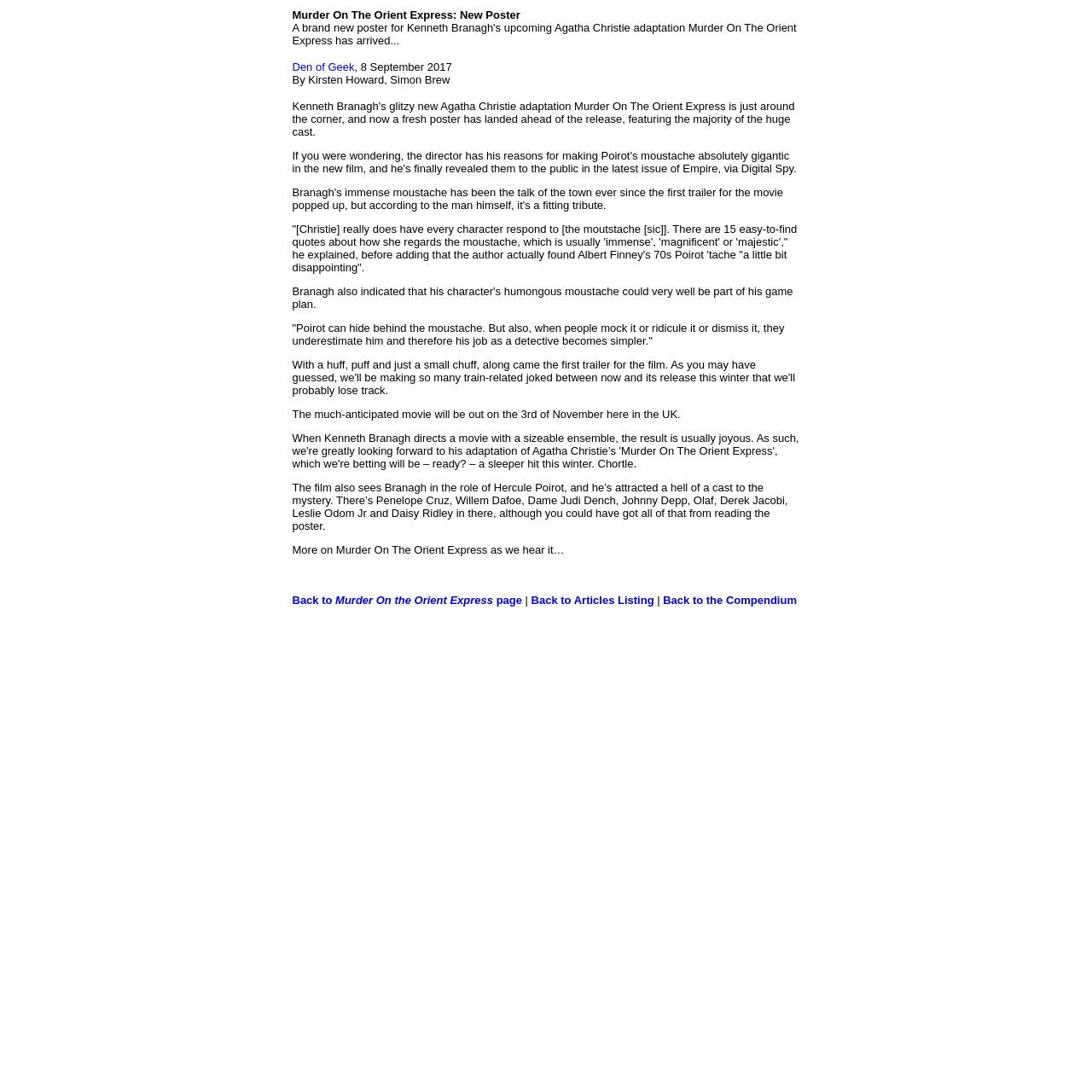Find the bounding box coordinates of the UI element according to this description: "Den of Geek".

[0.268, 0.055, 0.325, 0.067]